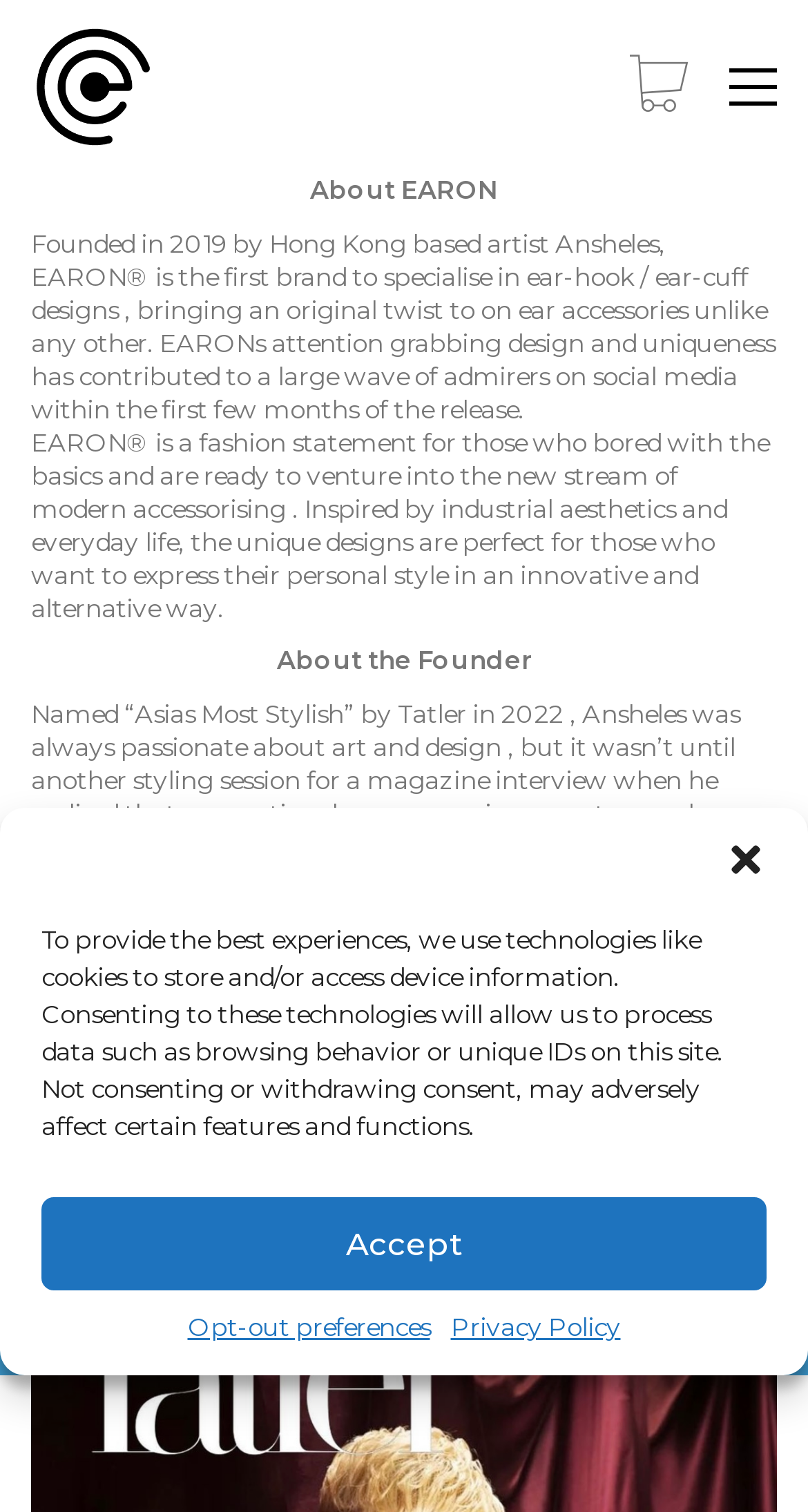Explain the features and main sections of the webpage comprehensively.

The webpage is about EARON, a brand specializing in ear-hook and ear-cuff designs. At the top left corner, there is a logo of EARON, which is also a link. Next to it, there is a link to the cart. On the top right corner, there is a button to toggle navigation.

Below the navigation section, there is a heading that reads "About EARON". Underneath, there is a paragraph describing the brand's history and mission, stating that it was founded in 2019 by Hong Kong-based artist Ansheles and is known for its original twist on ear accessories.

Following this, there is another paragraph explaining that EARON is a fashion statement for those who want to express their personal style in an innovative and alternative way. The text is positioned in the middle of the page.

Further down, there is a section about the founder, Ansheles, with a heading "About the Founder". The text describes Ansheles' background, including his passion for art and design, and how he started his own brand after establishing a successful career in TV and Film.

At the bottom of the page, there is a notification about free worldwide shipping for purchases over 100USD. There is also a button to dismiss this notification.

On the page, there is a dialog box that appears to be a cookie consent notification. It explains how the website uses technologies like cookies to store and access device information. There are buttons to accept or opt-out of these technologies, as well as links to opt-out preferences and the privacy policy. The dialog box is positioned in the middle of the page, but it can be closed by clicking the "Close dialog" button at the top right corner.